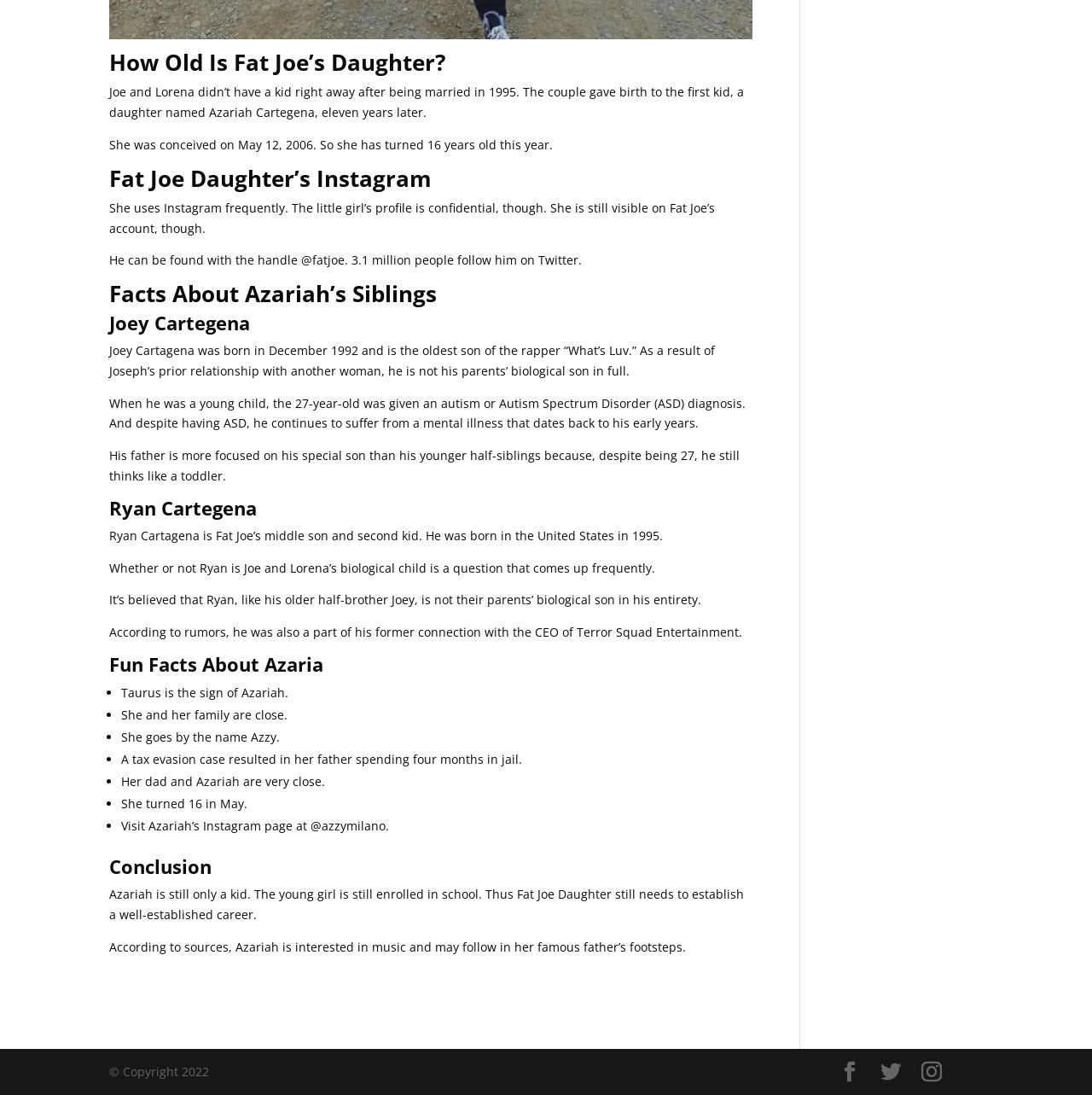Based on the image, provide a detailed and complete answer to the question: 
How many months did Fat Joe spend in jail?

According to the webpage, Fat Joe spent four months in jail due to a tax evasion case.